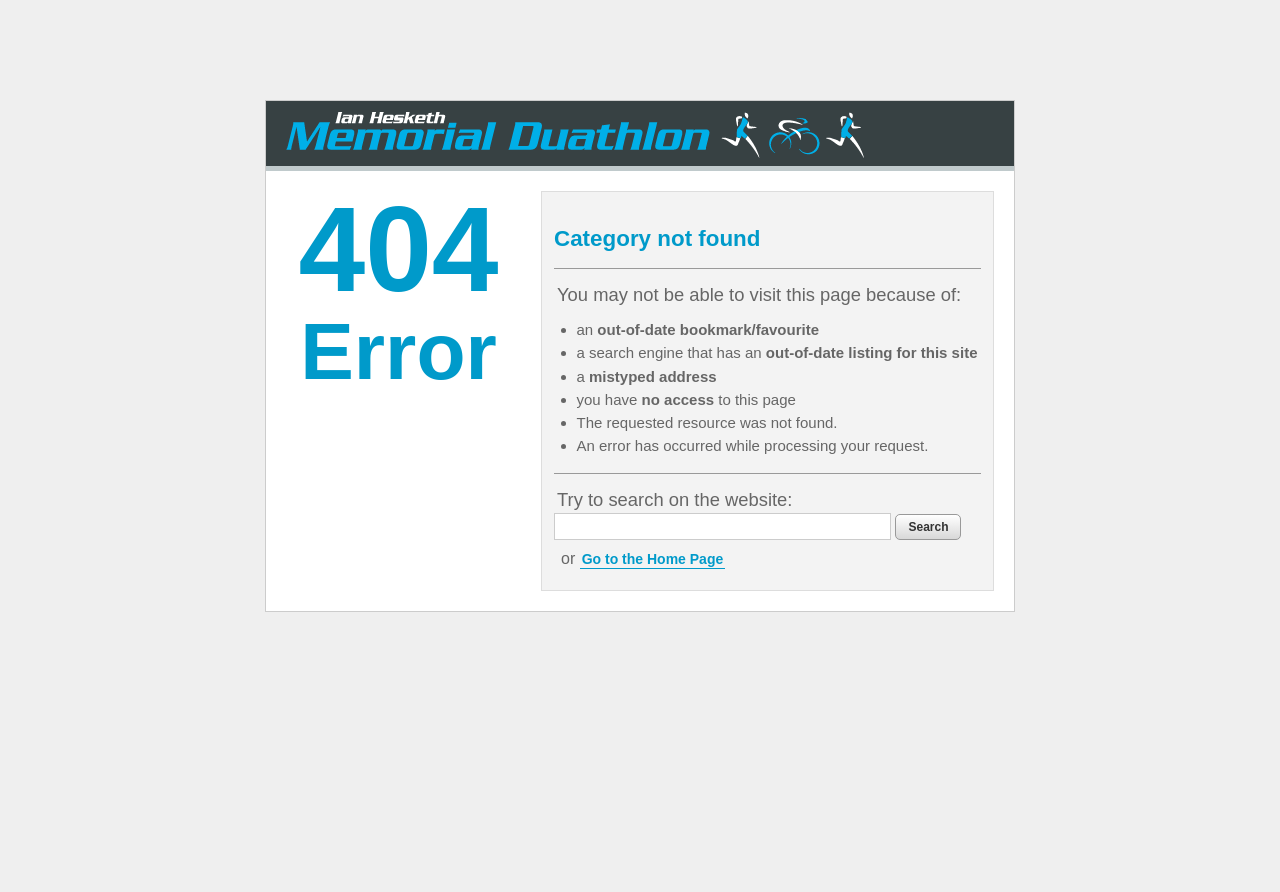Using a single word or phrase, answer the following question: 
What is the error message displayed?

404 Error